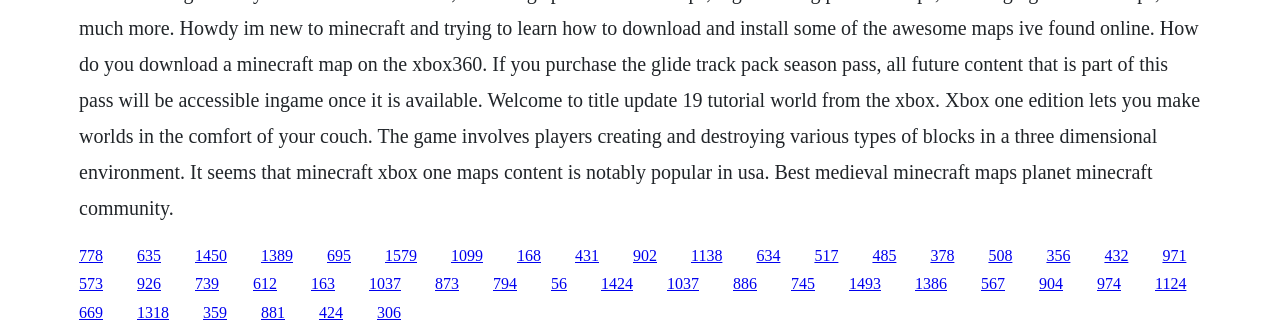What is the approximate width of each link on this webpage?
Using the visual information, answer the question in a single word or phrase.

0.02-0.03